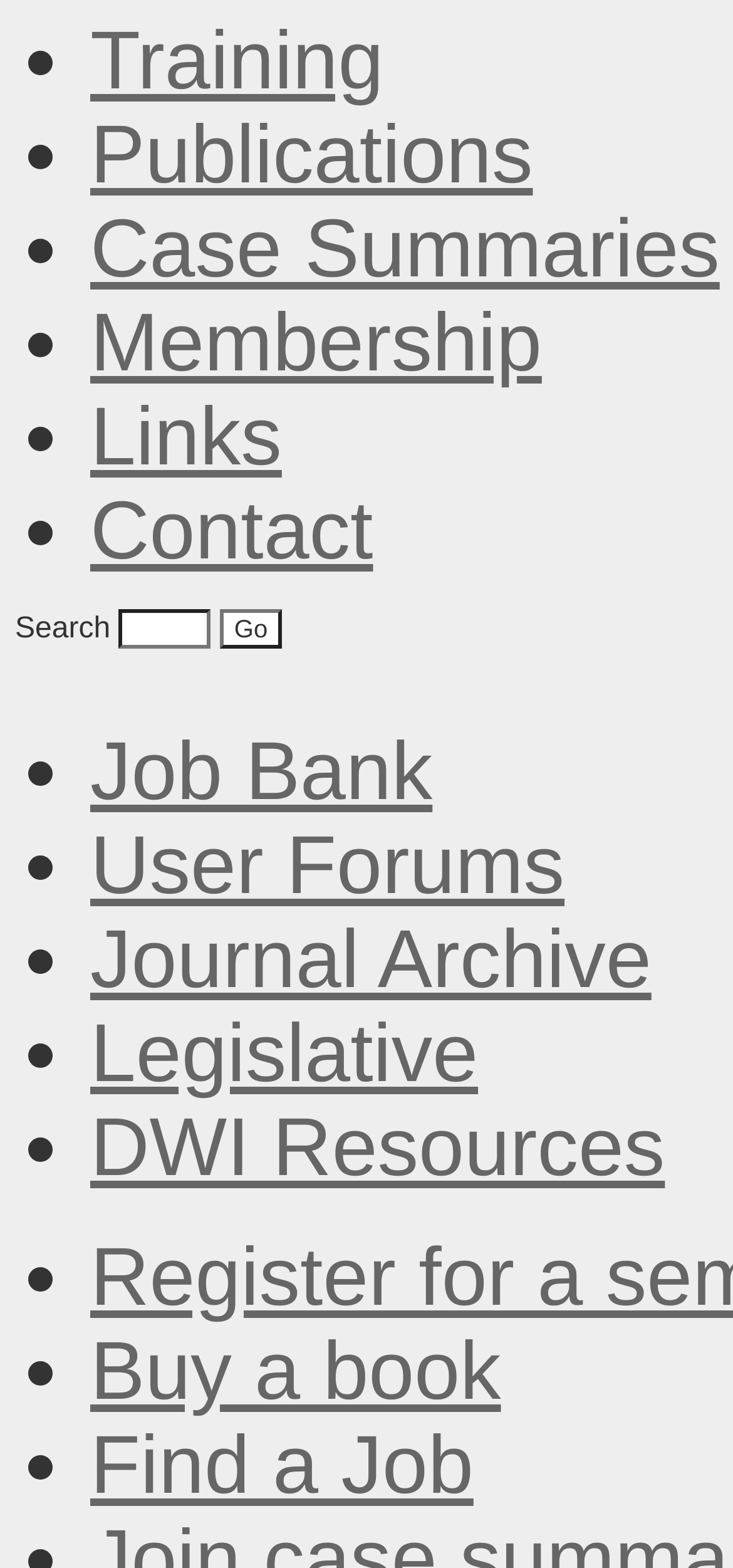Provide a one-word or one-phrase answer to the question:
What is the purpose of the textbox?

Search